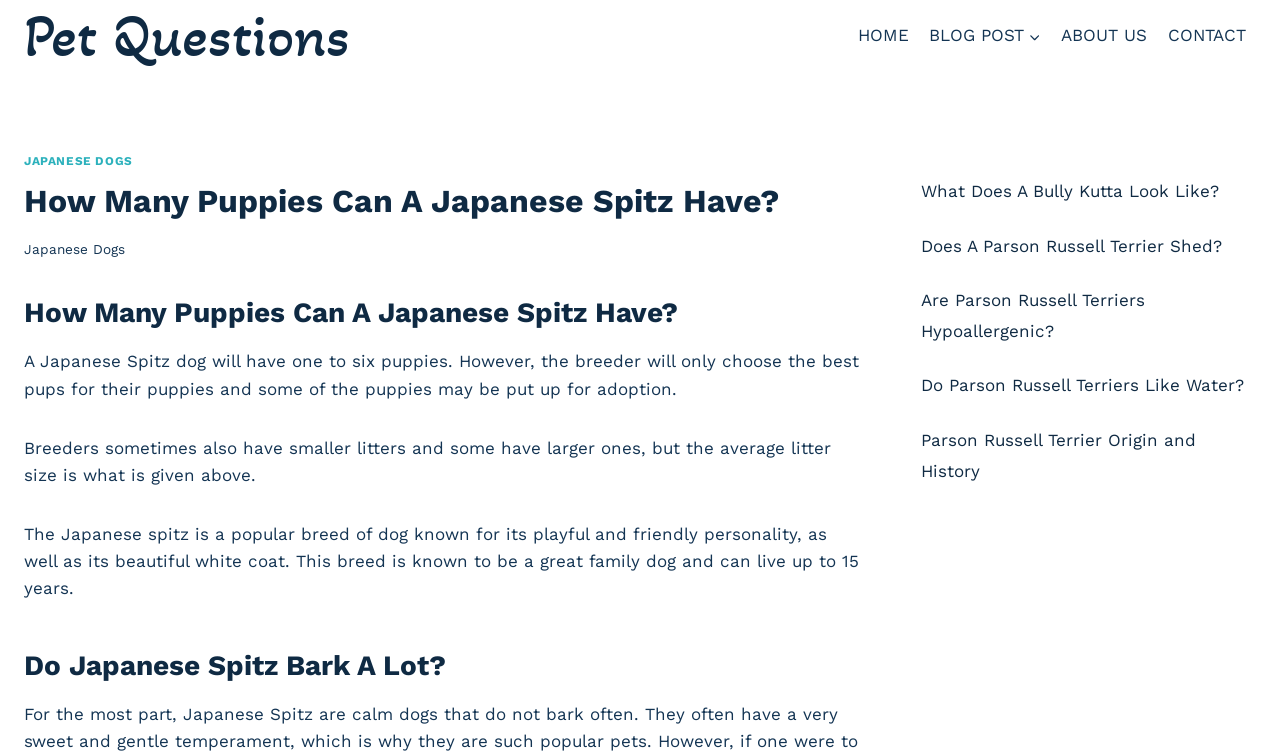How many links are there in the 'Primary Navigation' section?
Based on the image, answer the question with a single word or brief phrase.

5